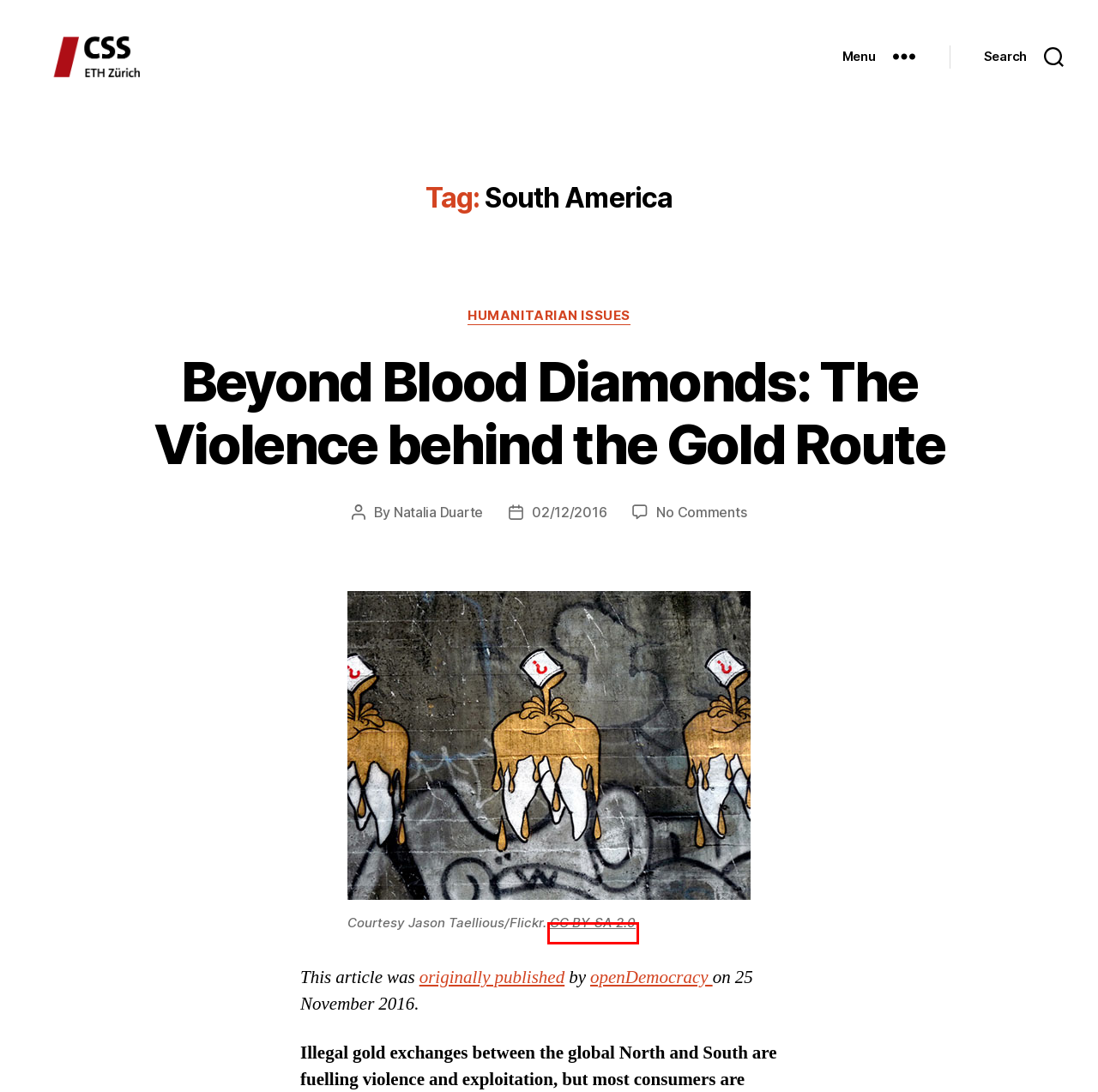You are looking at a screenshot of a webpage with a red bounding box around an element. Determine the best matching webpage description for the new webpage resulting from clicking the element in the red bounding box. Here are the descriptions:
A. Corporations as Latin American States
B. Natalia Duarte – CSS Blog Network
C. CSS Blog Network
D. CC BY-SA 2.0 Deed | Attribution-ShareAlike 2.0 Generic
 | Creative Commons
E. Humanitarian Issues – CSS Blog Network
F. Beyond Blood Diamonds: The Violence behind the Gold Route – CSS Blog Network
G. Mujica postula al canciller Luis Almagro para secretario general de la OEA | EL ESPECTADOR
H. Migration – CSS Blog Network

D